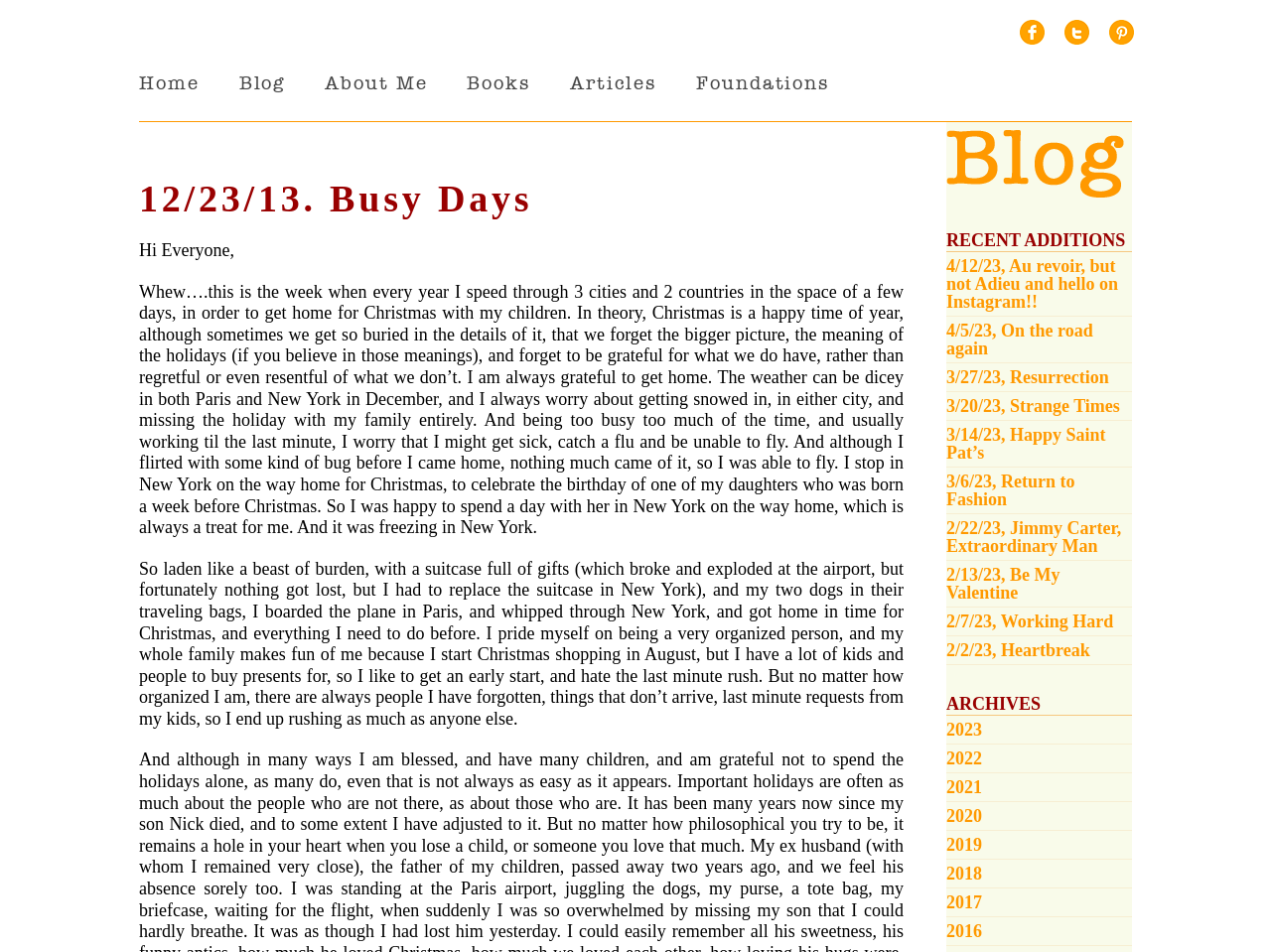Can you locate the main headline on this webpage and provide its text content?

12/23/13. Busy Days